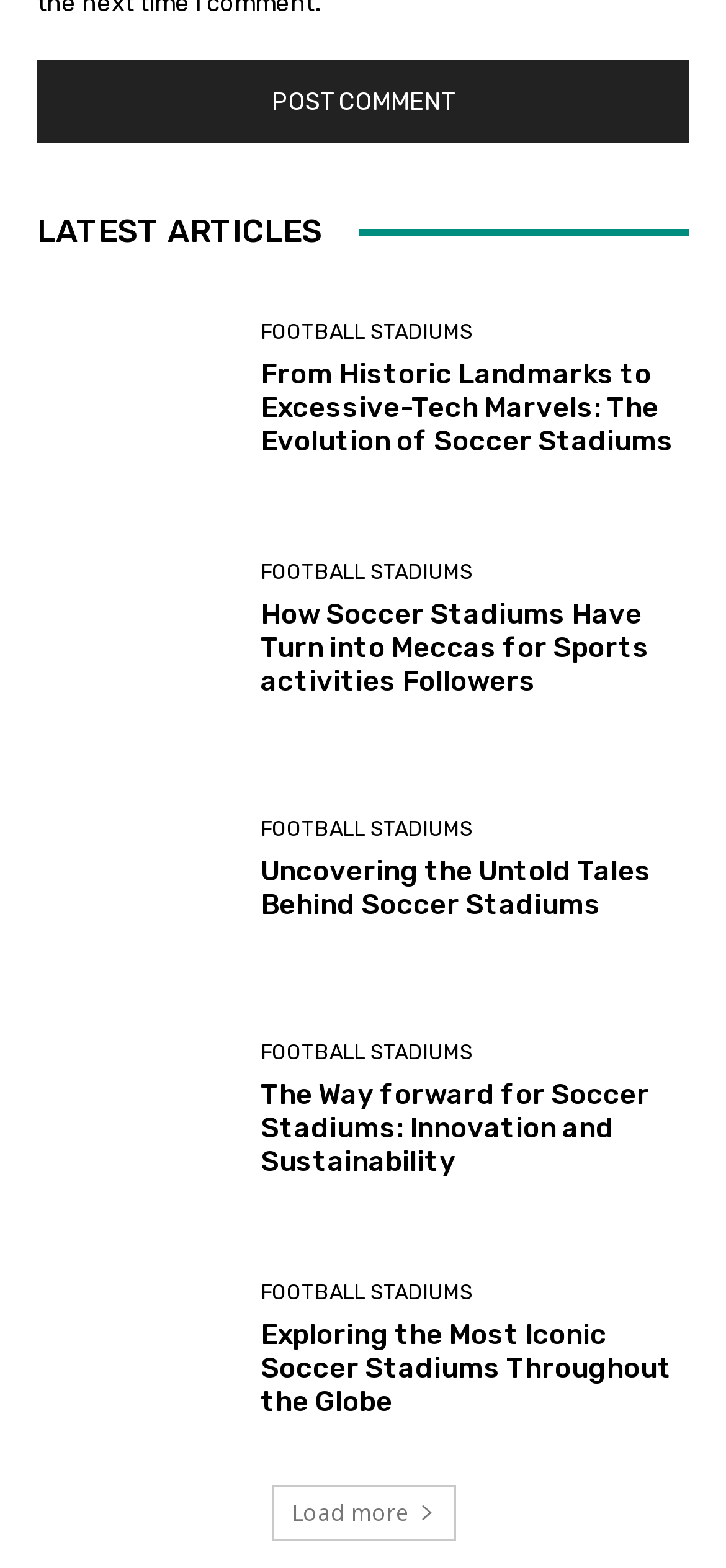Given the webpage screenshot, identify the bounding box of the UI element that matches this description: "Football Stadiums".

[0.359, 0.523, 0.651, 0.536]